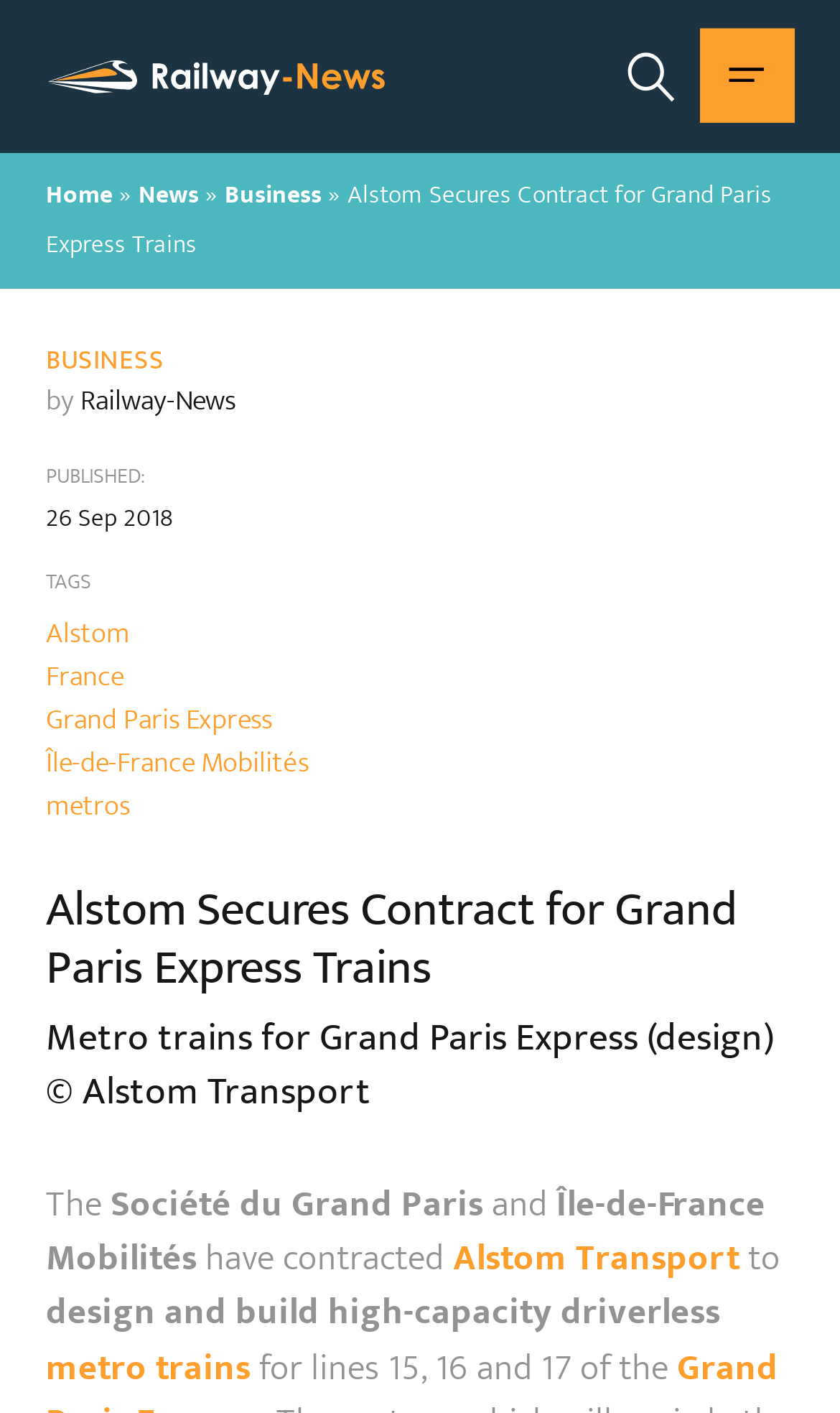Extract the bounding box coordinates for the described element: "Grand Paris Express". The coordinates should be represented as four float numbers between 0 and 1: [left, top, right, bottom].

[0.055, 0.492, 0.324, 0.526]